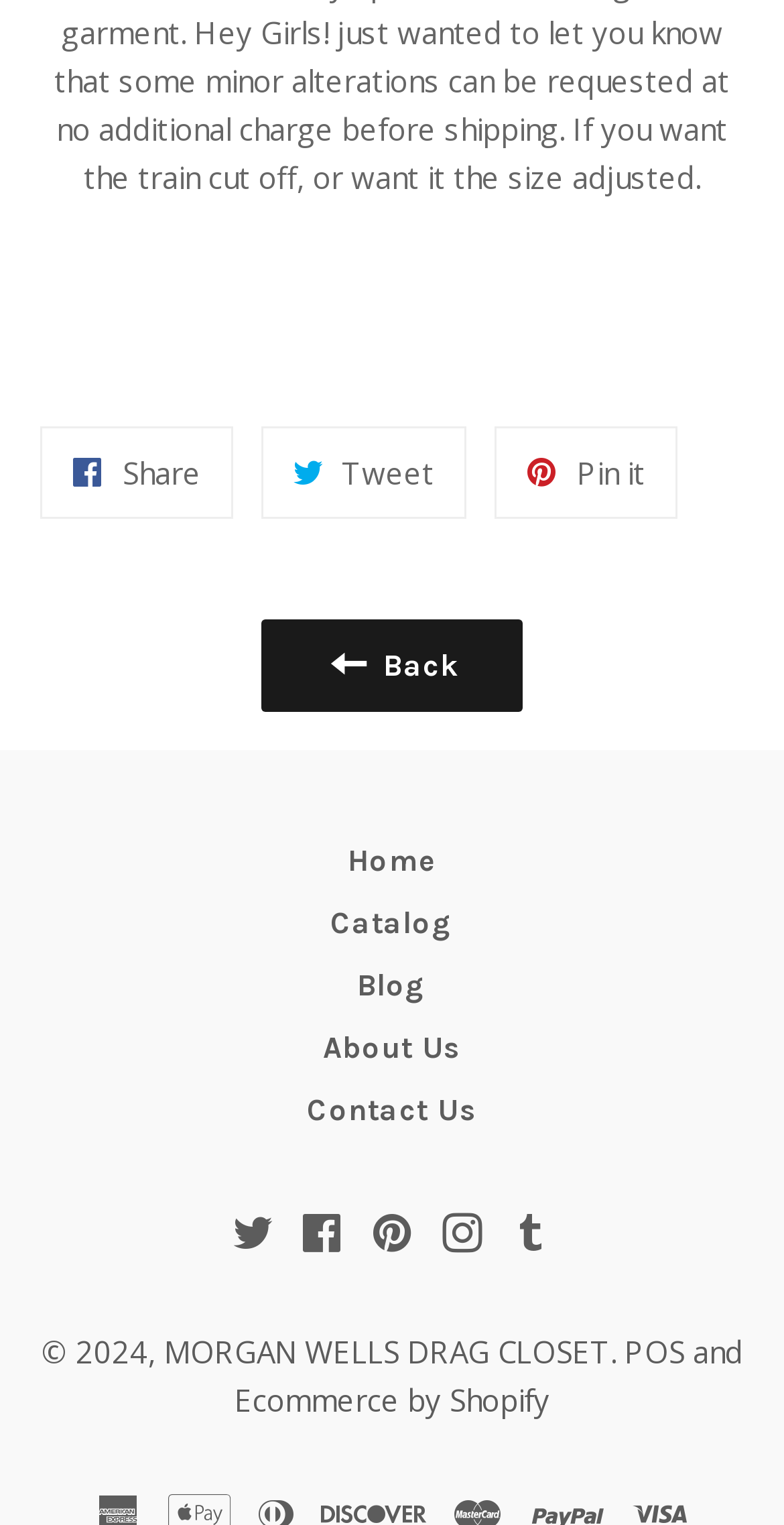Answer this question in one word or a short phrase: What is the copyright year?

2024